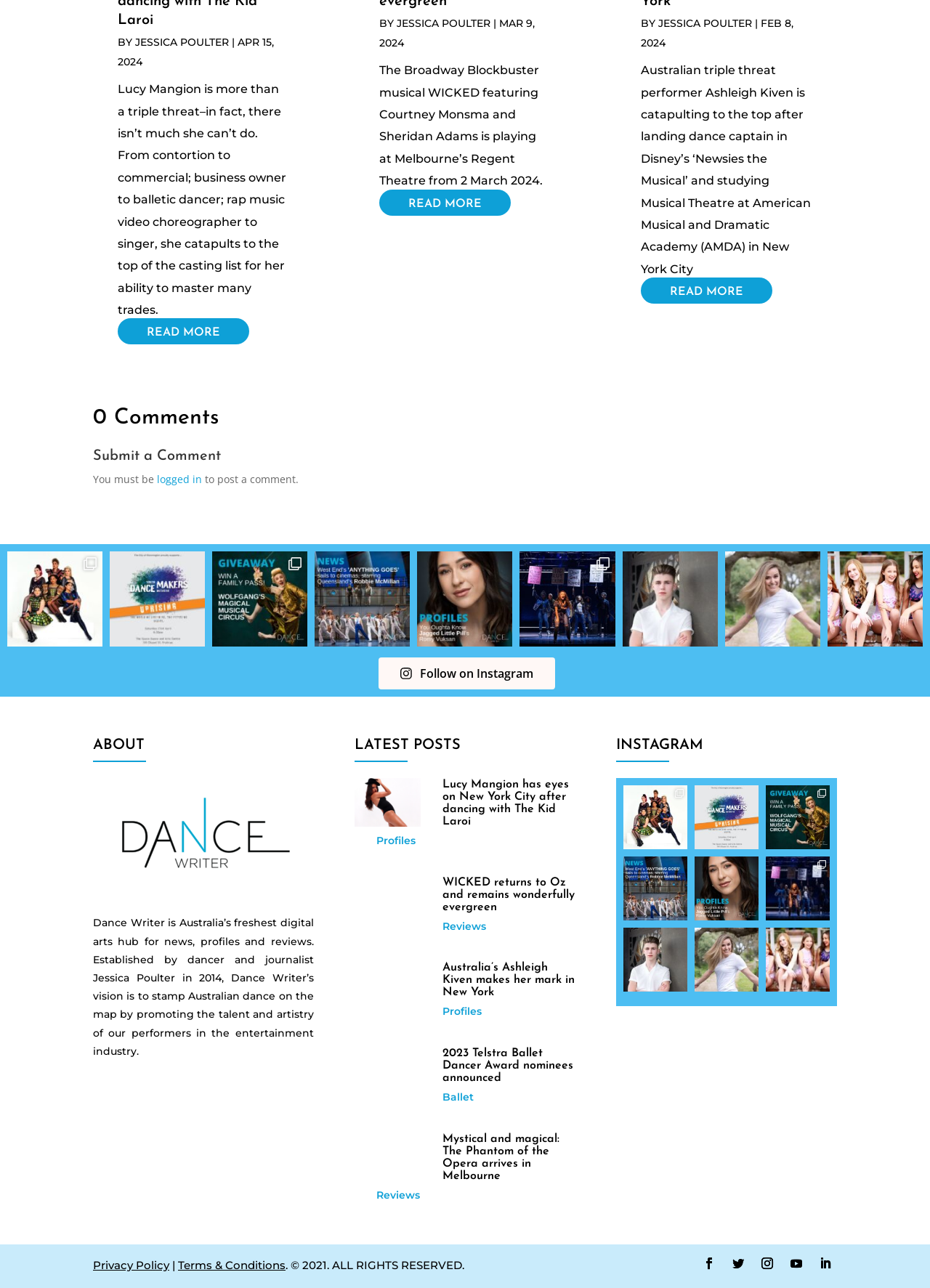How many articles are on the webpage?
Refer to the image and answer the question using a single word or phrase.

4